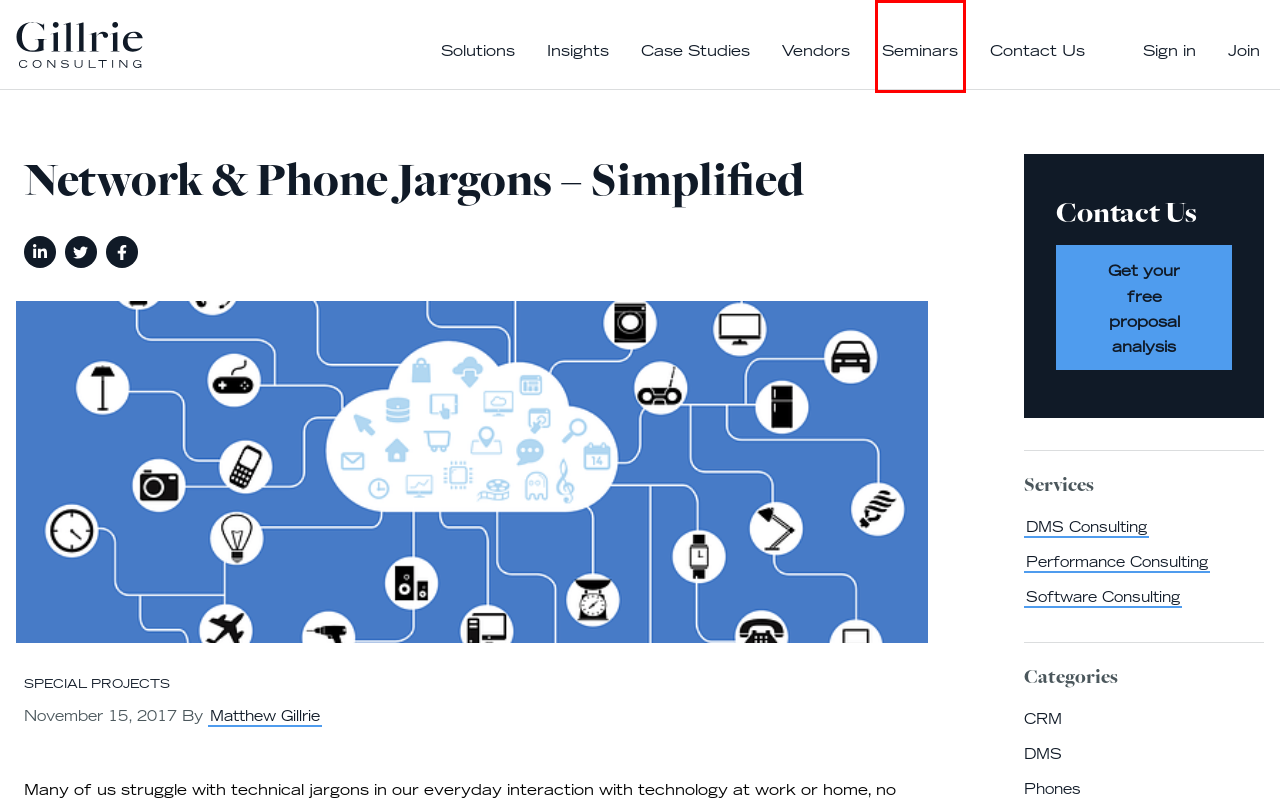Review the screenshot of a webpage that includes a red bounding box. Choose the webpage description that best matches the new webpage displayed after clicking the element within the bounding box. Here are the candidates:
A. Seminars - Gillrie
B. Performance Consulting - Gillrie Institute
C. Solutions - Gillrie
D. Contact Us - Gillrie
E. CRM Archives - Gillrie
F. Case Studies Archive - Gillrie
G. Special Projects Archives - Gillrie
H. Insights - Gillrie

A